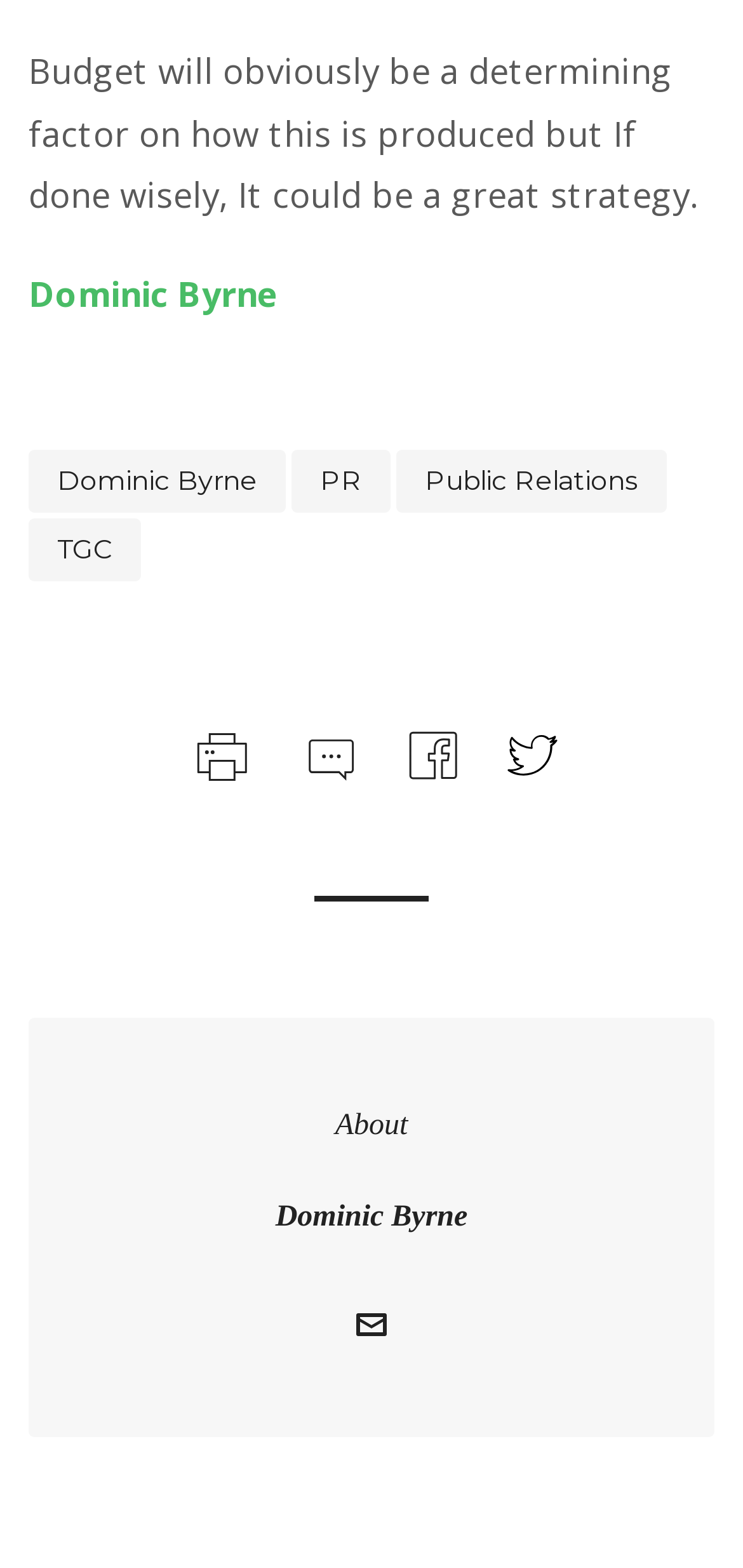Find and provide the bounding box coordinates for the UI element described here: "TGC". The coordinates should be given as four float numbers between 0 and 1: [left, top, right, bottom].

[0.038, 0.33, 0.19, 0.37]